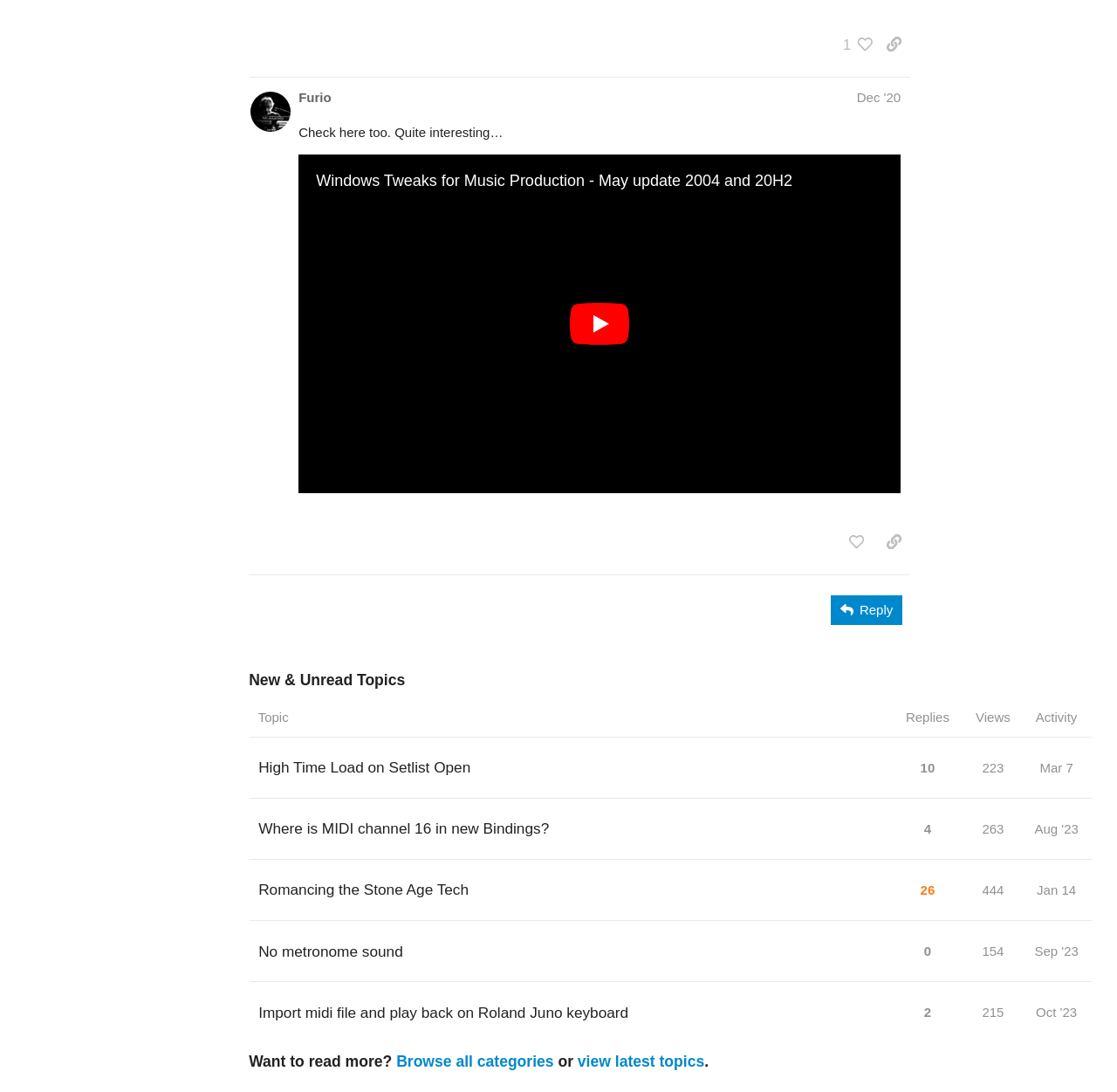Pinpoint the bounding box coordinates of the area that must be clicked to complete this instruction: "View topic 'High Time Load on Setlist Open'".

[0.223, 0.685, 0.801, 0.731]